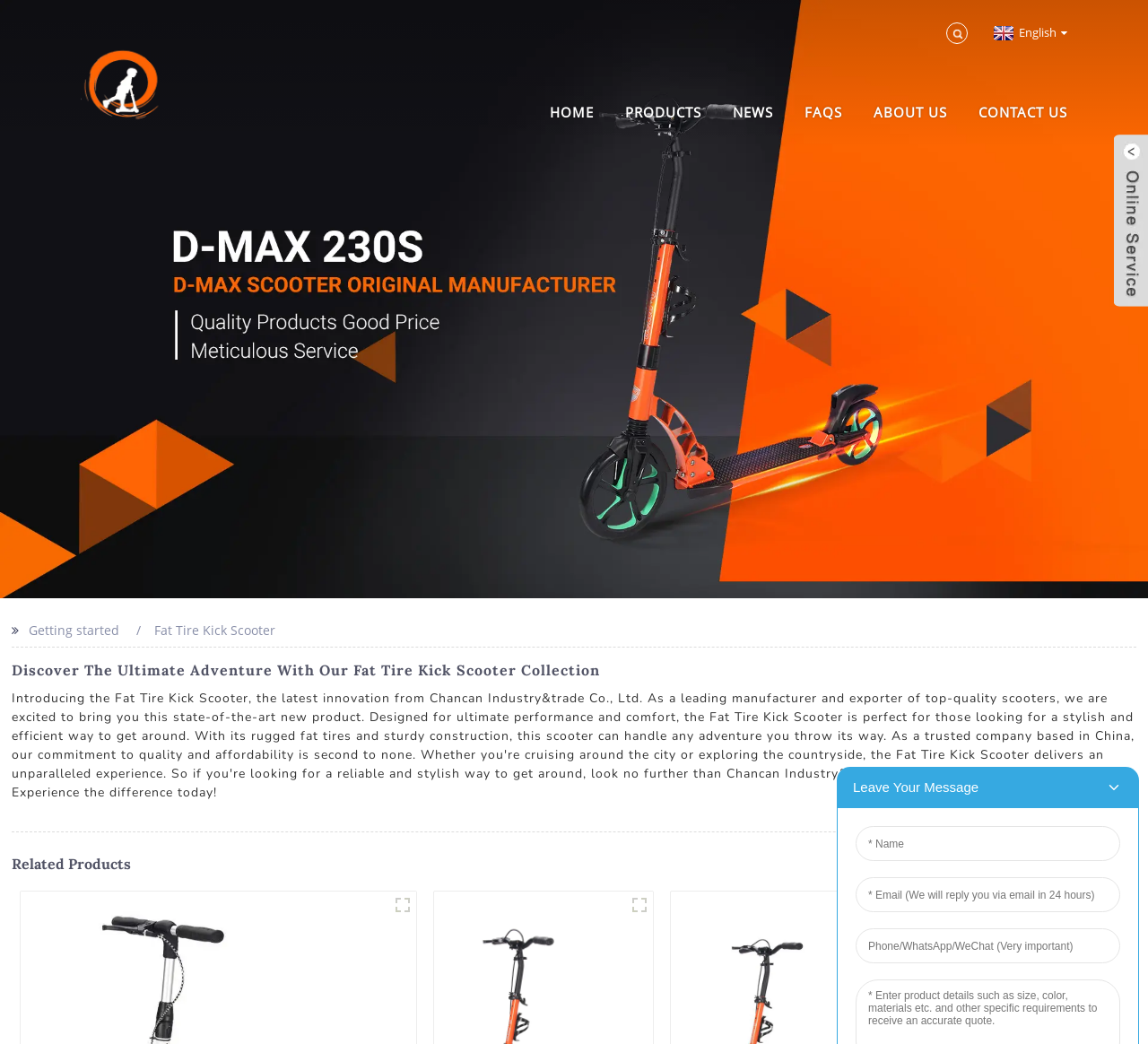Please mark the bounding box coordinates of the area that should be clicked to carry out the instruction: "Explore D-MAX145S product".

[0.339, 0.854, 0.362, 0.879]